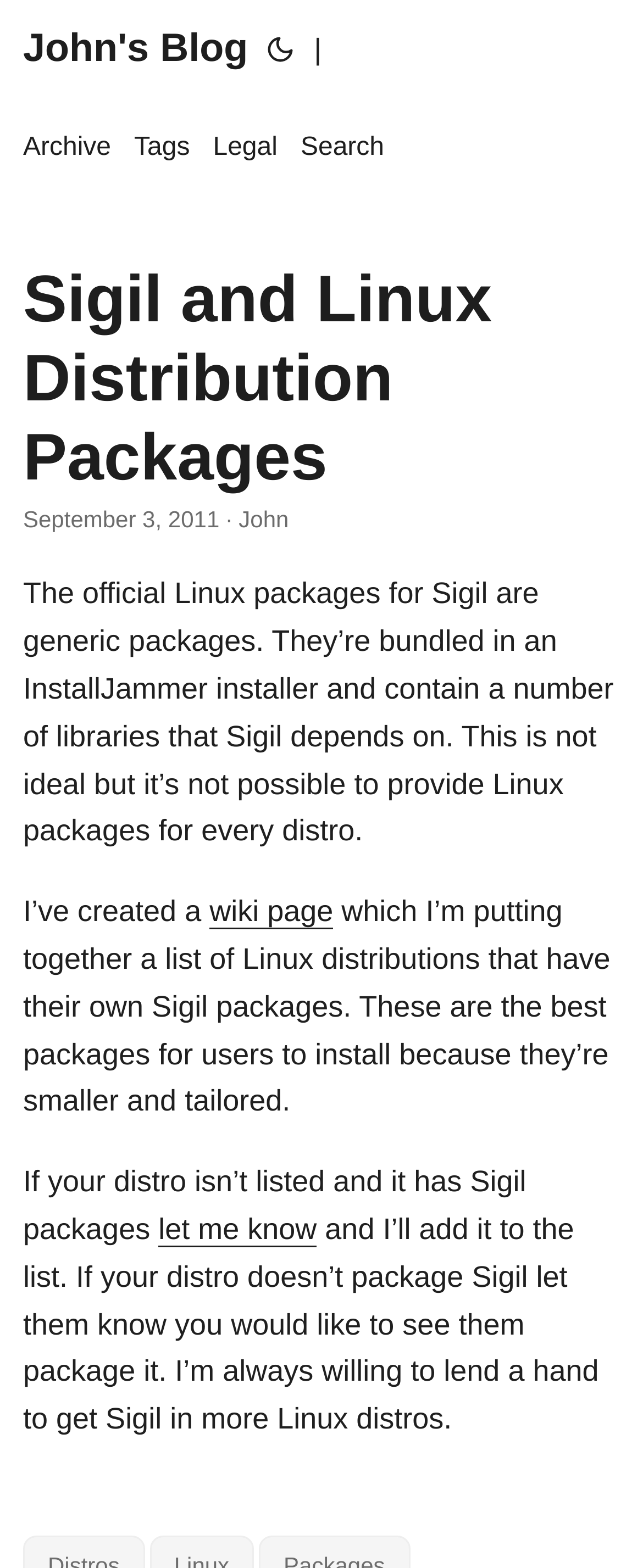Find the bounding box coordinates of the element you need to click on to perform this action: 'view wiki page'. The coordinates should be represented by four float values between 0 and 1, in the format [left, top, right, bottom].

[0.326, 0.571, 0.518, 0.592]